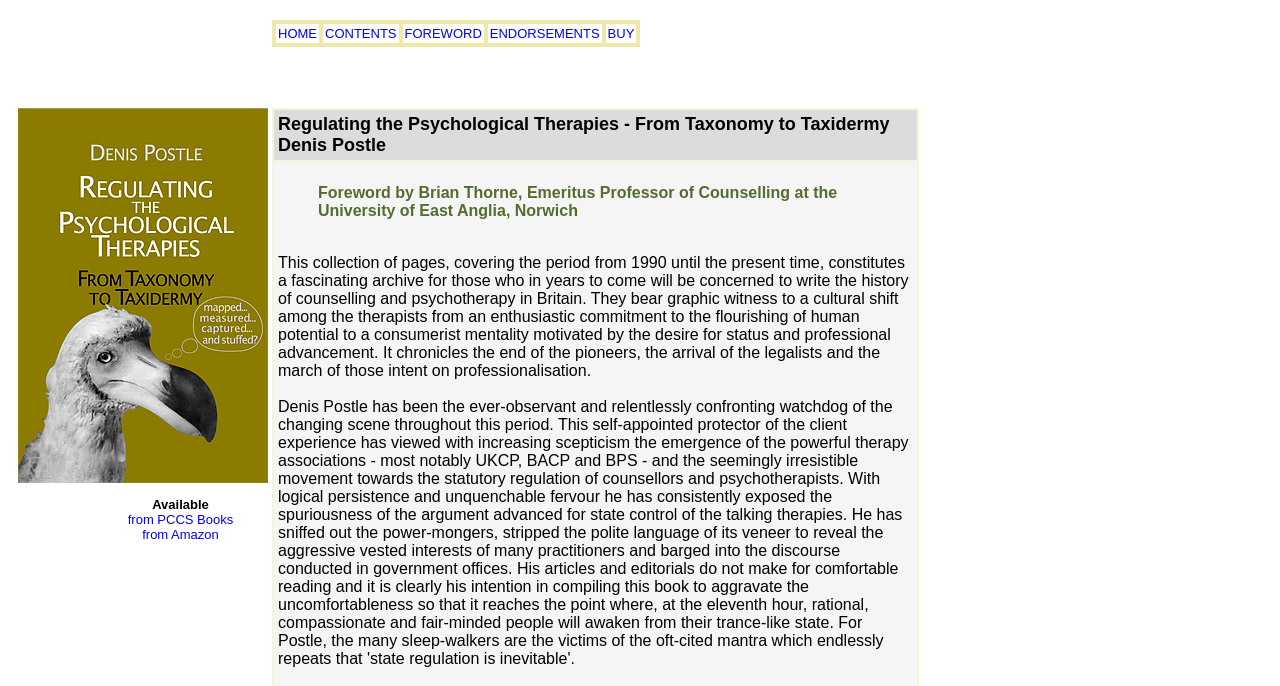Provide a thorough description of the webpage you see.

The webpage appears to be a journal or publication page, specifically for the Independent Practitioners Network, with a focus on resisting the professionalizing of psychotherapy. 

At the top, there is a navigation menu with five links: "HOME", "CONTENTS", "FOREWORD", "ENDORSEMENTS", and "BUY", which are evenly spaced and aligned horizontally. 

Below the navigation menu, there is a large section that takes up most of the page. It contains a blockquote with a foreword written by Brian Thorne, Emeritus Professor of Counselling at the University of East Anglia, Norwich. The foreword is a lengthy text that discusses the history of counselling and psychotherapy in Britain, highlighting the shift from a focus on human potential to a consumerist mentality driven by professional advancement.

To the left of the foreword, there is a smaller section with an image and a link. The image is positioned above the link, which is not labeled.

At the bottom of the page, there is a small table with a single row and a single cell. The cell contains two links: "from PCCS Books" and "from Amazon", which are likely related to purchasing the publication.